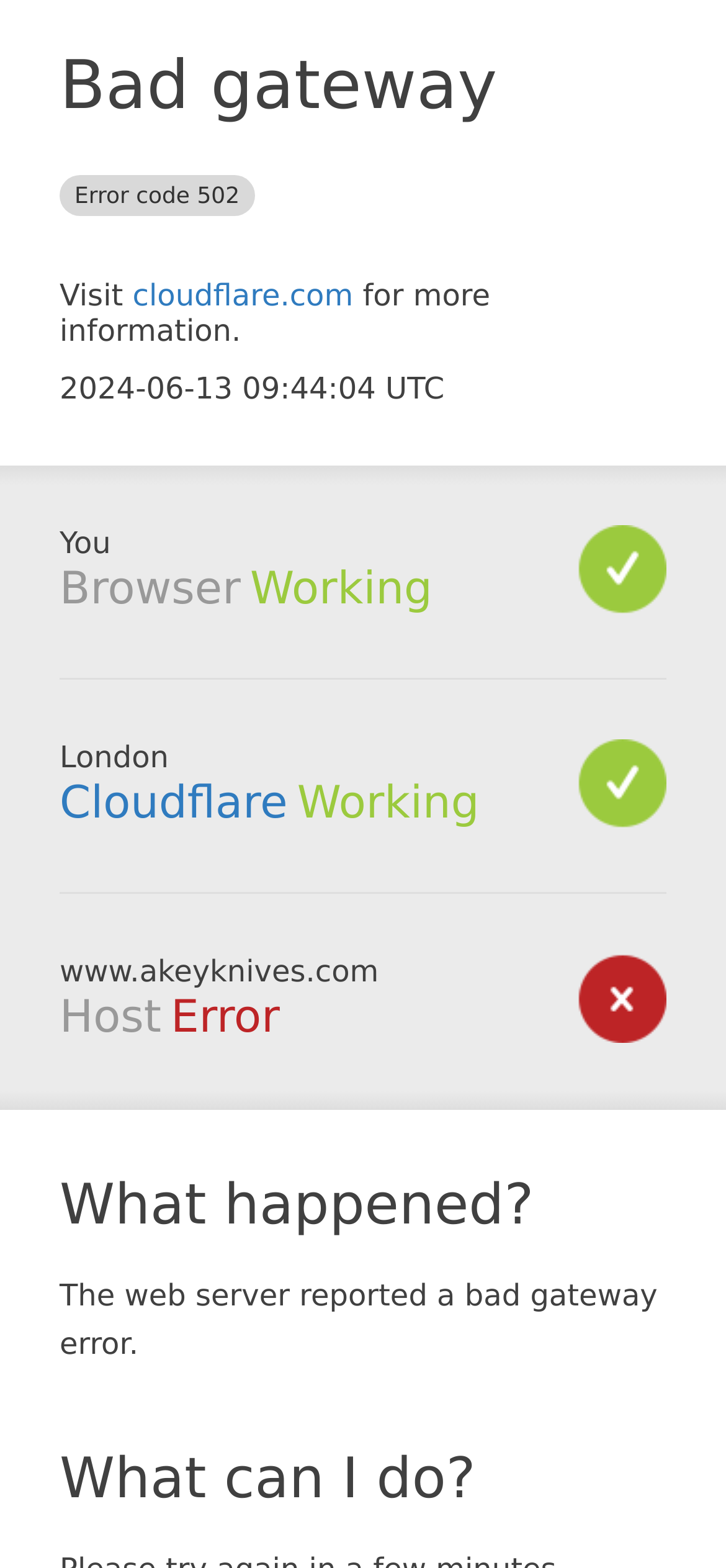Provide the text content of the webpage's main heading.

Bad gateway Error code 502